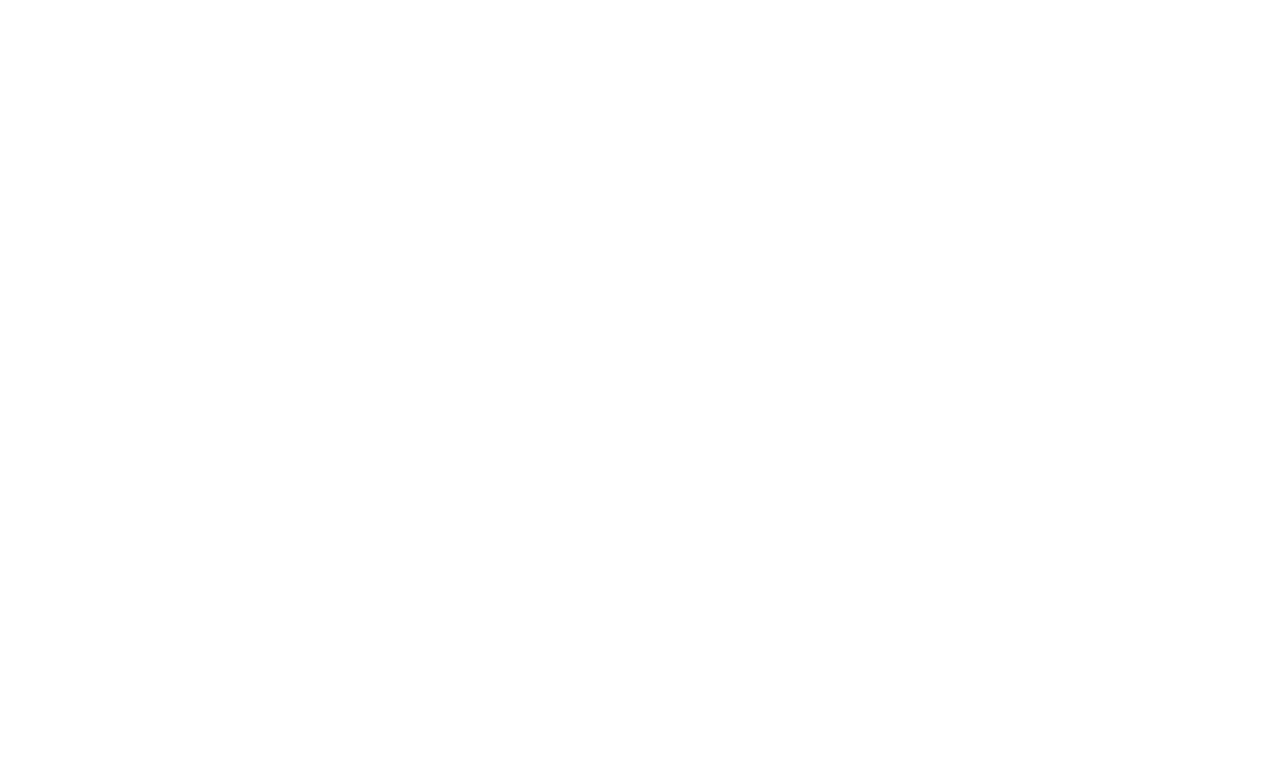Identify the bounding box coordinates for the element you need to click to achieve the following task: "Subscribe to the magazine". Provide the bounding box coordinates as four float numbers between 0 and 1, in the form [left, top, right, bottom].

[0.0, 0.903, 0.059, 0.93]